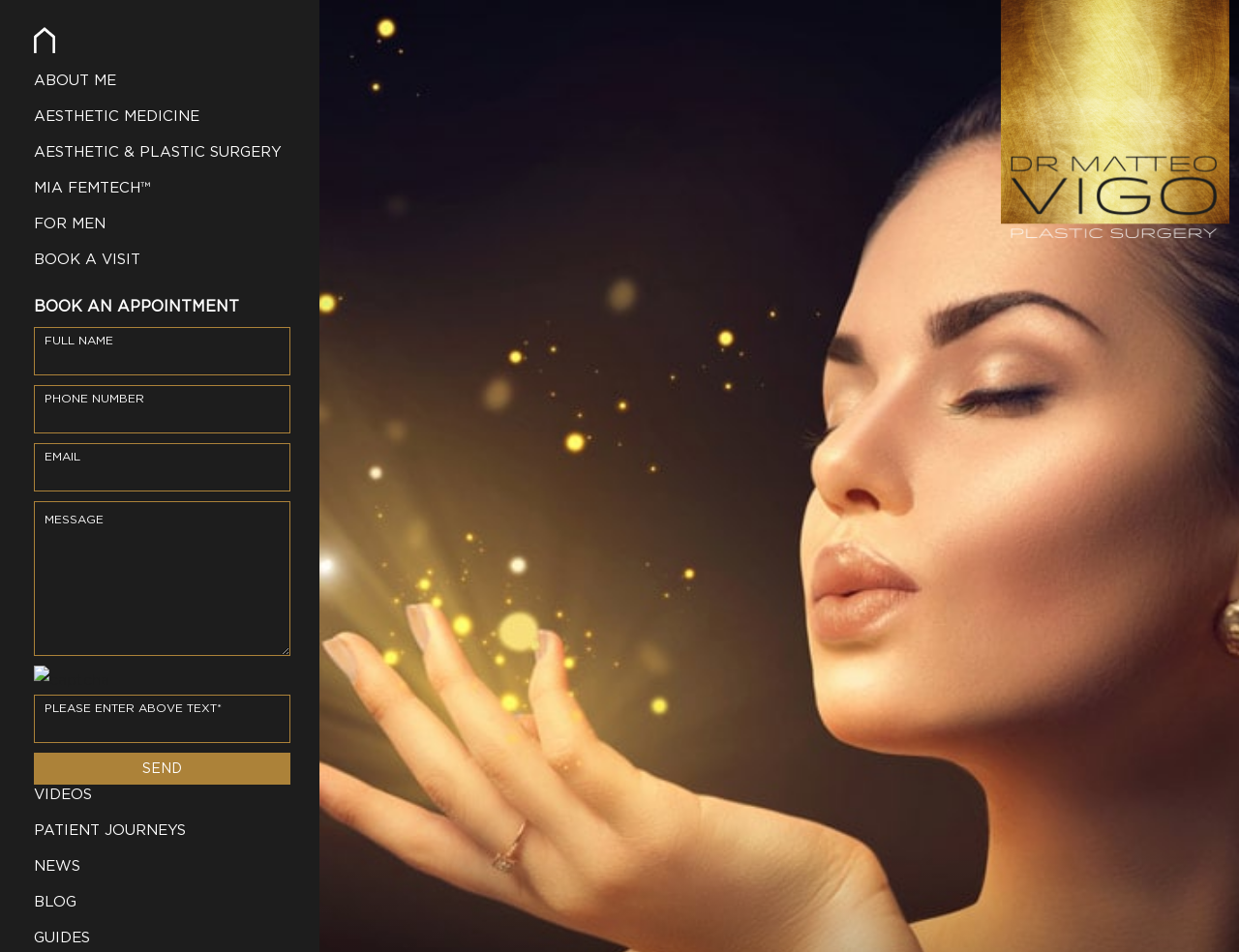Determine the bounding box coordinates of the clickable area required to perform the following instruction: "Contact Us". The coordinates should be represented as four float numbers between 0 and 1: [left, top, right, bottom].

None